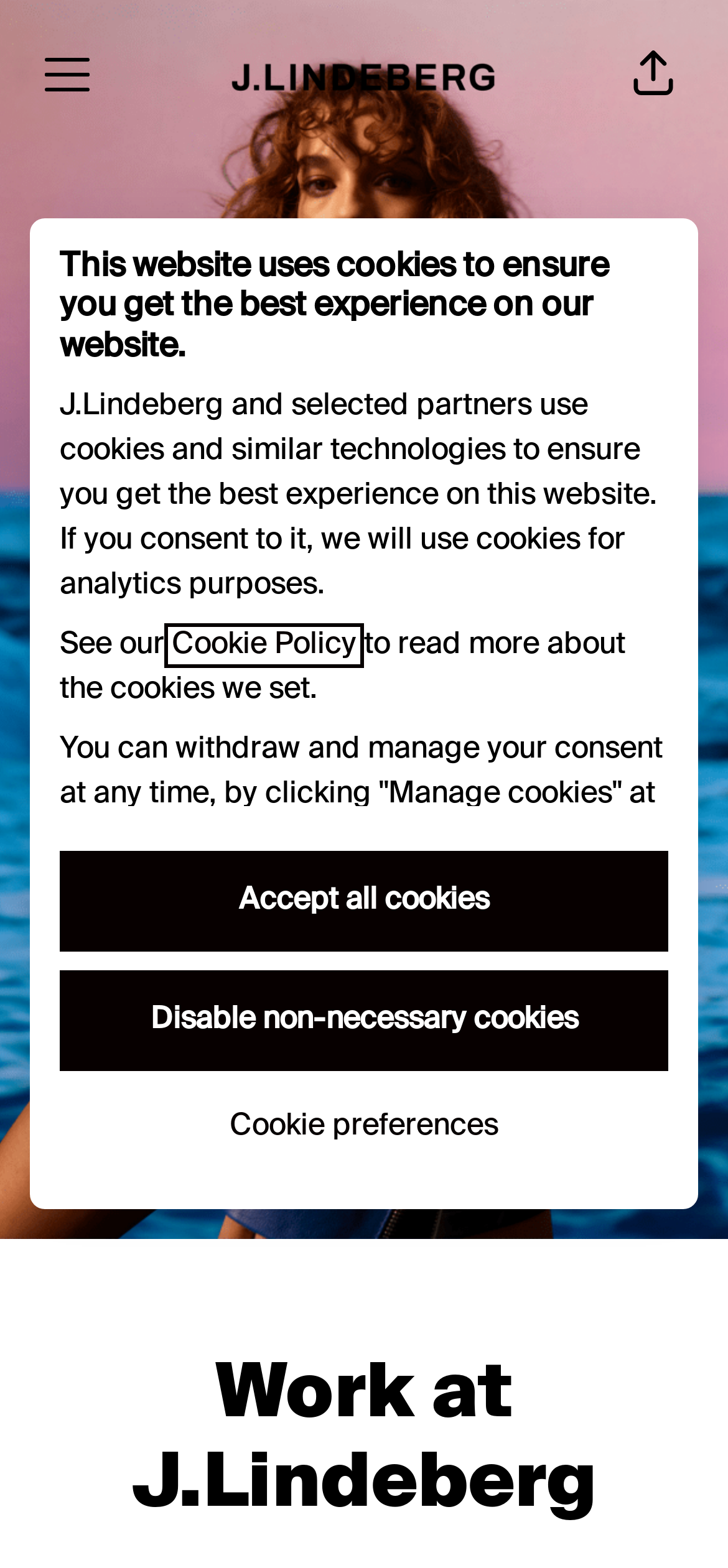Highlight the bounding box coordinates of the element that should be clicked to carry out the following instruction: "View job openings". The coordinates must be given as four float numbers ranging from 0 to 1, i.e., [left, top, right, bottom].

[0.218, 0.5, 0.782, 0.564]